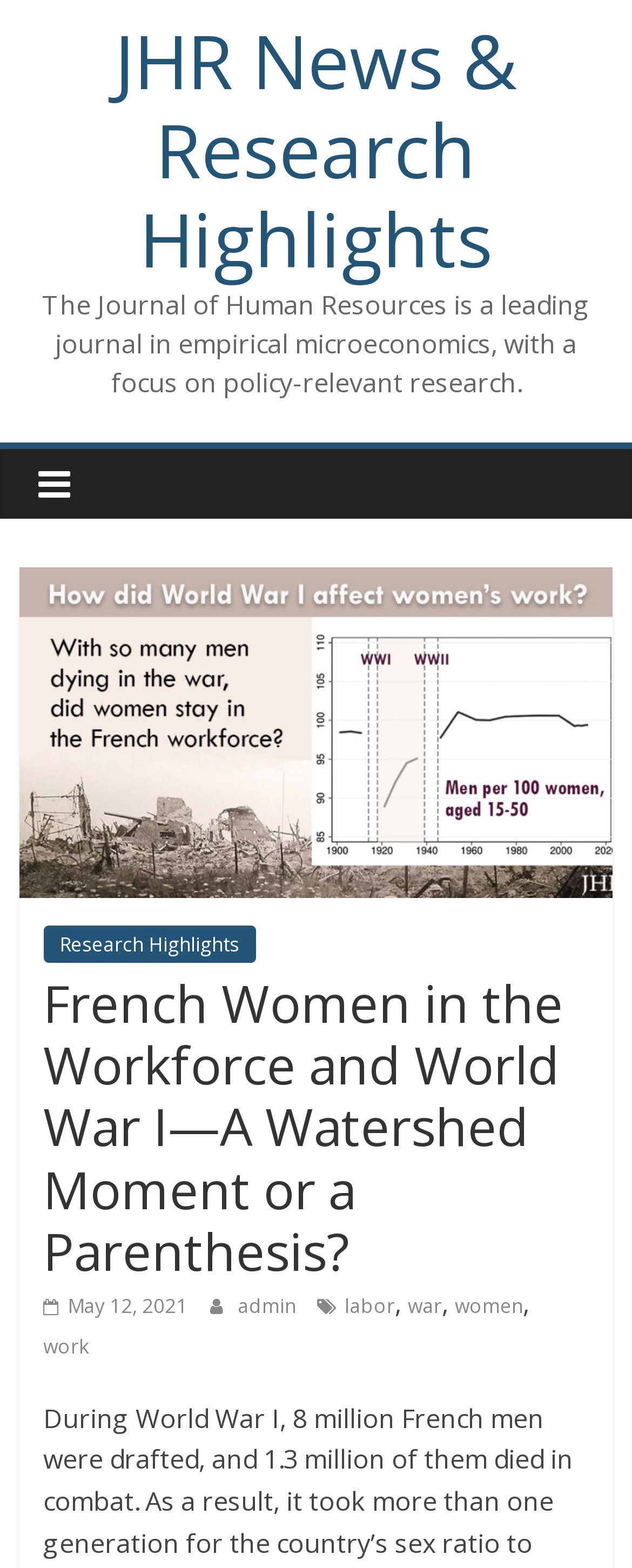What is the date of the research highlight? Observe the screenshot and provide a one-word or short phrase answer.

May 12, 2021